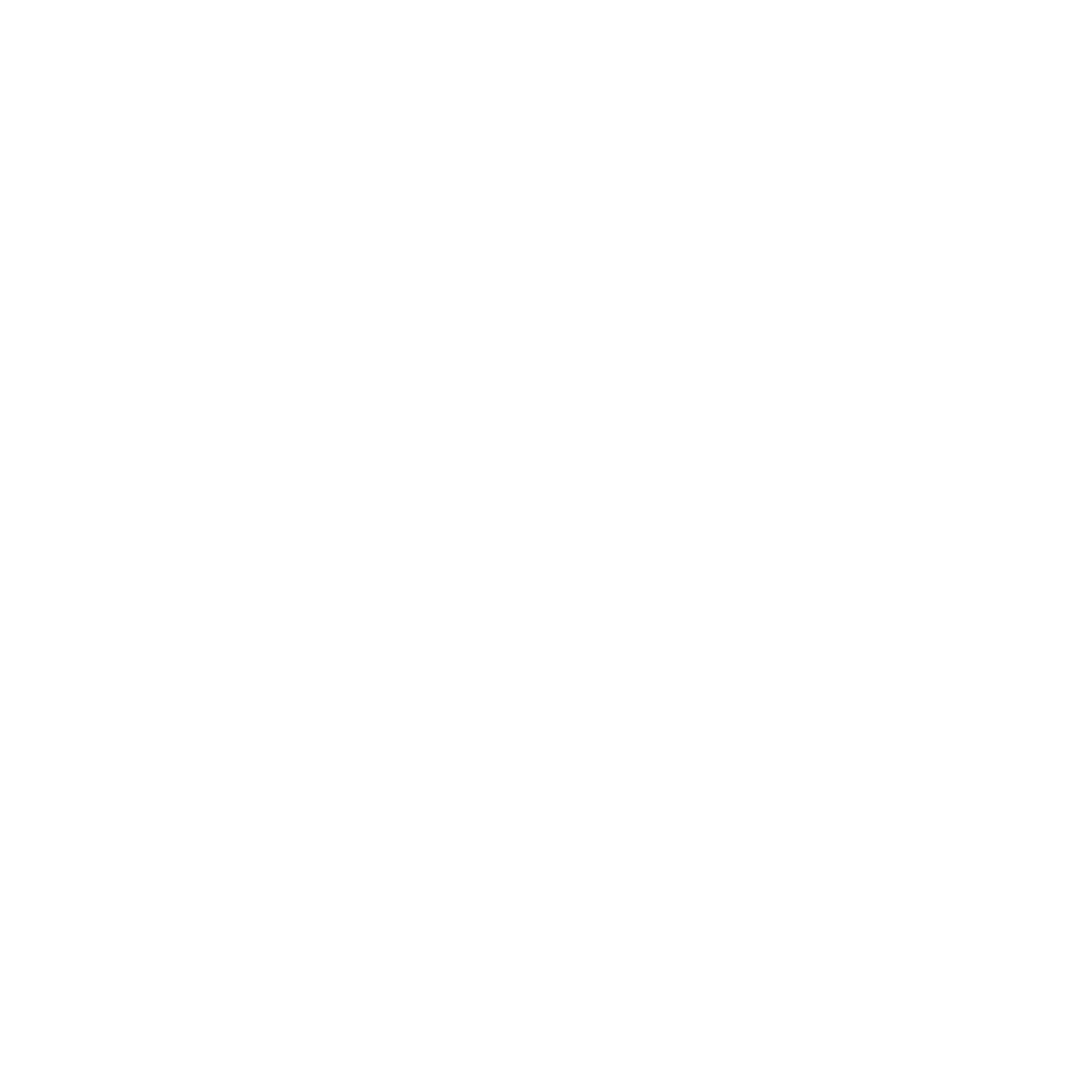What is the principal heading displayed on the webpage?

We will be back soon.